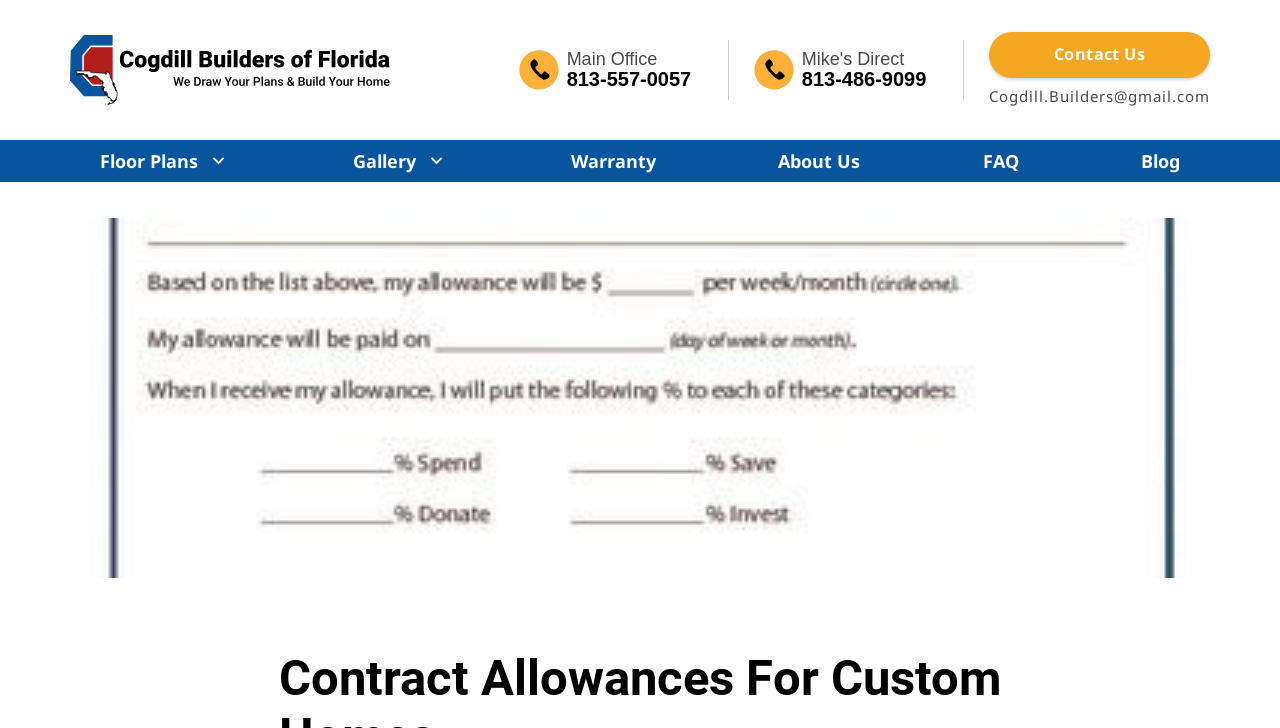Find the UI element described as: "Mike's Direct 813-486-9099" and predict its bounding box coordinates. Ensure the coordinates are four float numbers between 0 and 1, [left, top, right, bottom].

[0.589, 0.055, 0.753, 0.137]